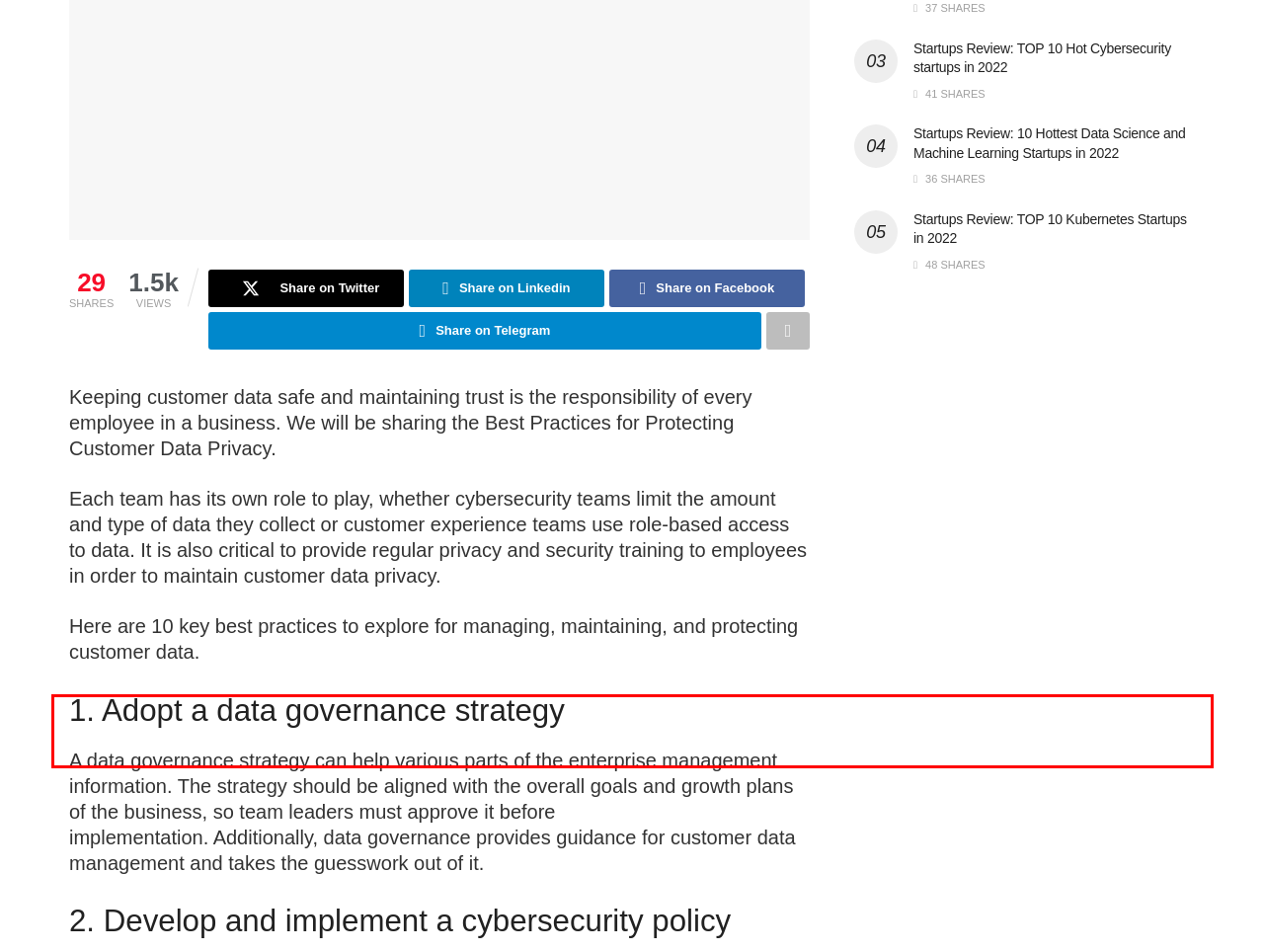Using the provided screenshot of a webpage, recognize the text inside the red rectangle bounding box by performing OCR.

Each team has its own role to play, whether cybersecurity teams limit the amount and type of data they collect or customer experience teams use role-based access to data. It is also critical to provide regular privacy and security training to employees in order to maintain customer data privacy.